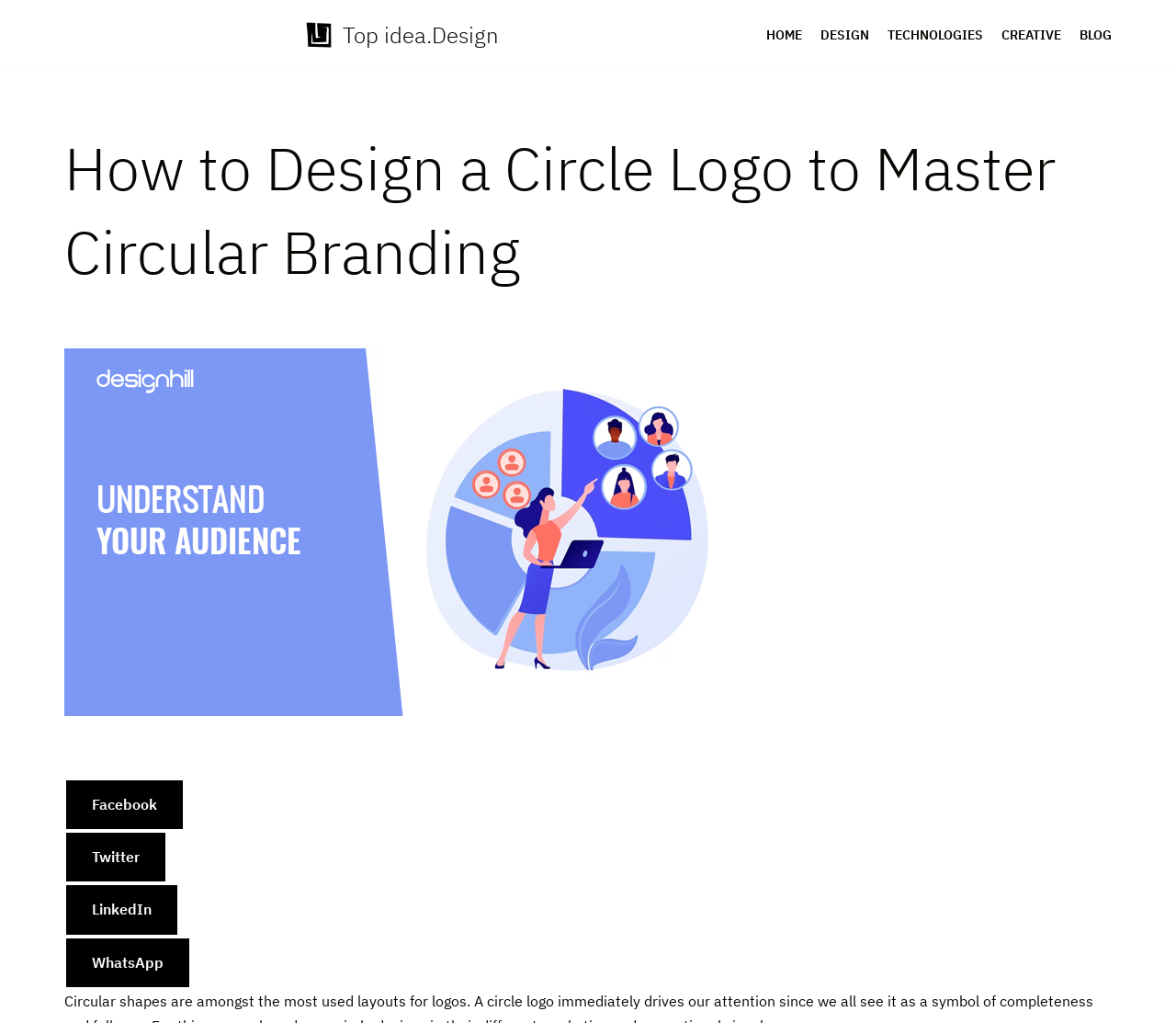What is the purpose of the 'Skip to content' link?
Refer to the image and give a detailed response to the question.

I inferred the purpose of the 'Skip to content' link by understanding its typical functionality on web pages, which is to allow users to bypass the navigation and other non-essential content and directly access the main content of the page, making it more accessible to users with disabilities.